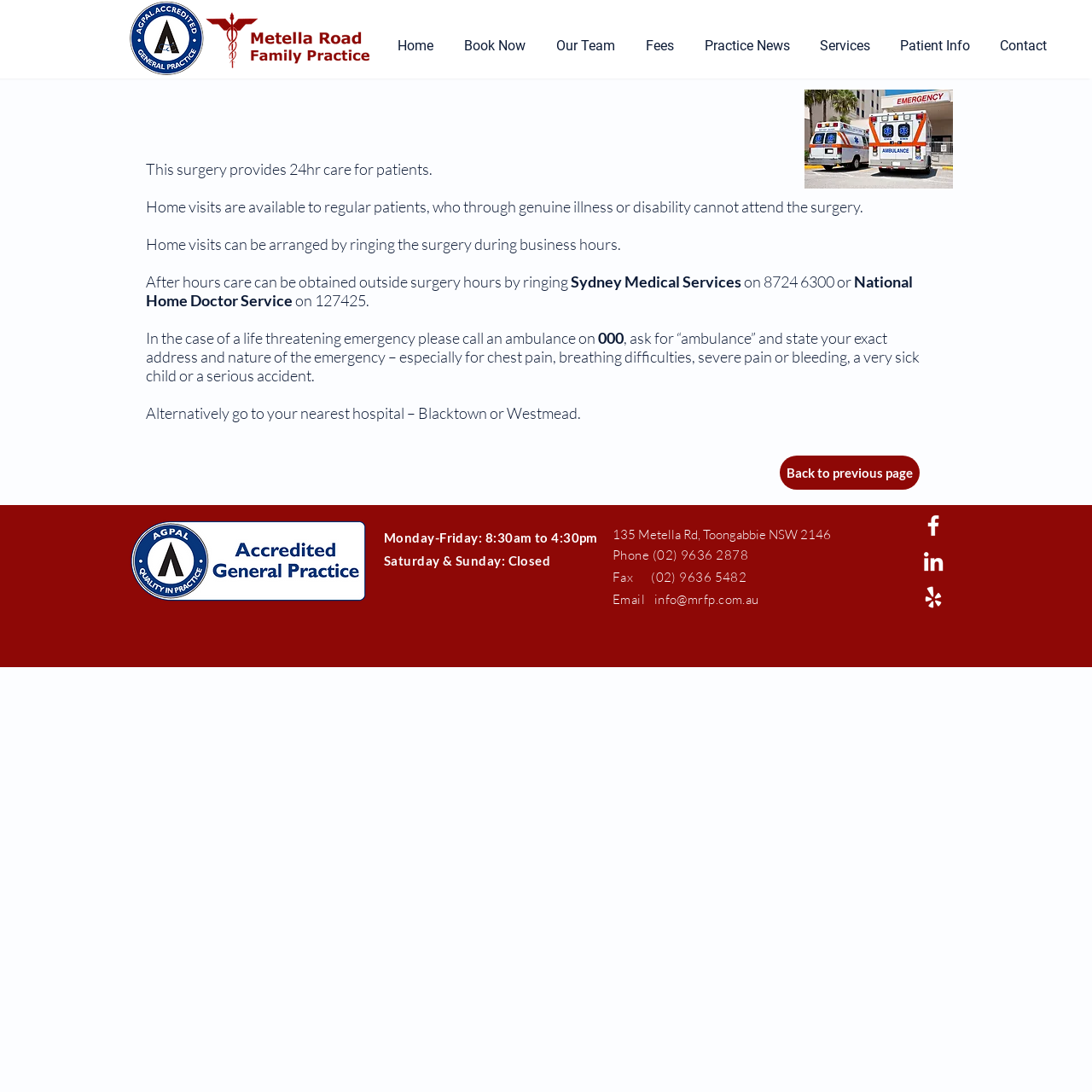Provide a brief response to the question below using one word or phrase:
What is the phone number to call for an emergency?

000